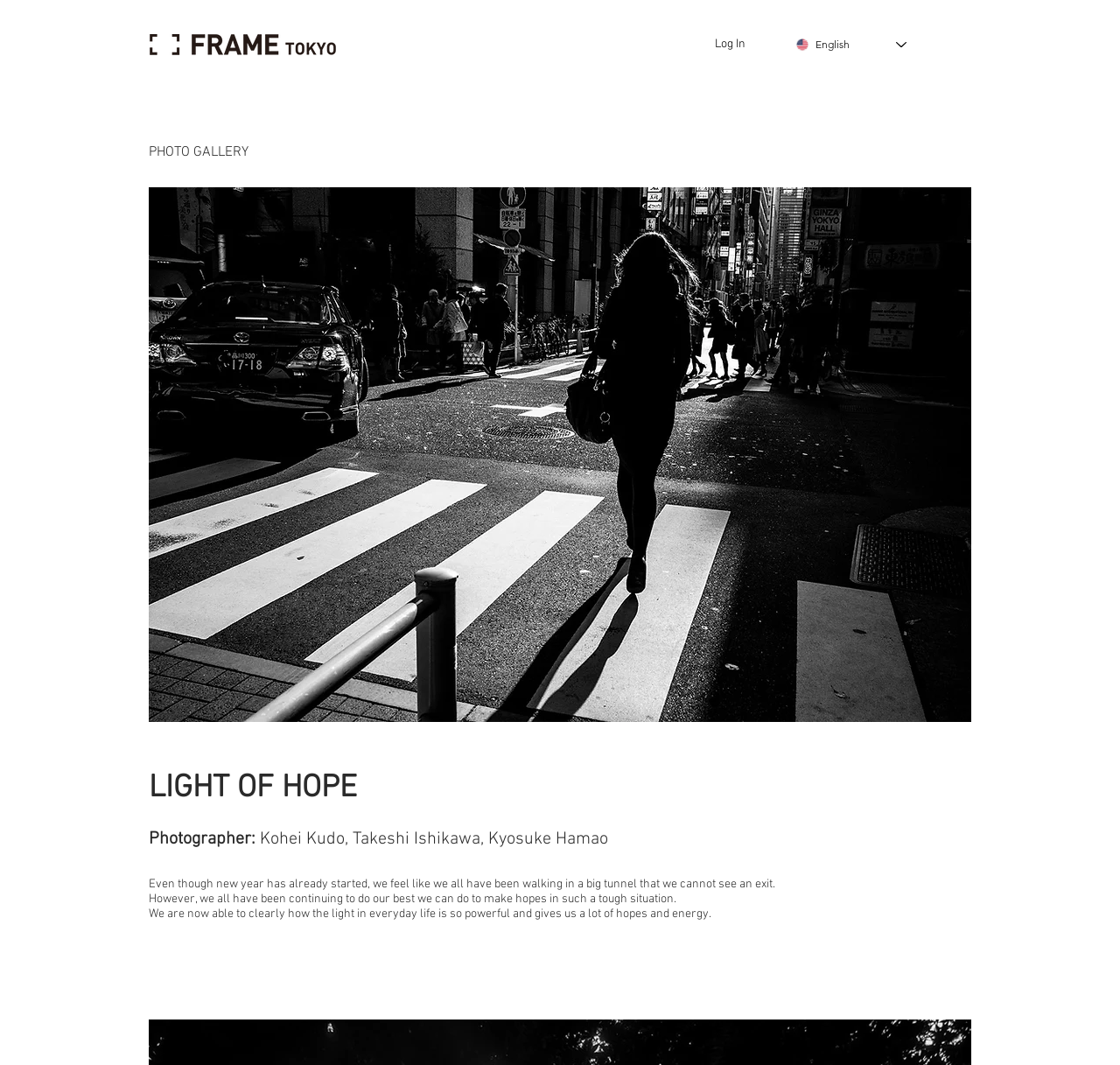What is the language currently selected?
Provide a well-explained and detailed answer to the question.

I found the answer by looking at the combobox element 'Language Selector - English selected' which indicates that English is the currently selected language.